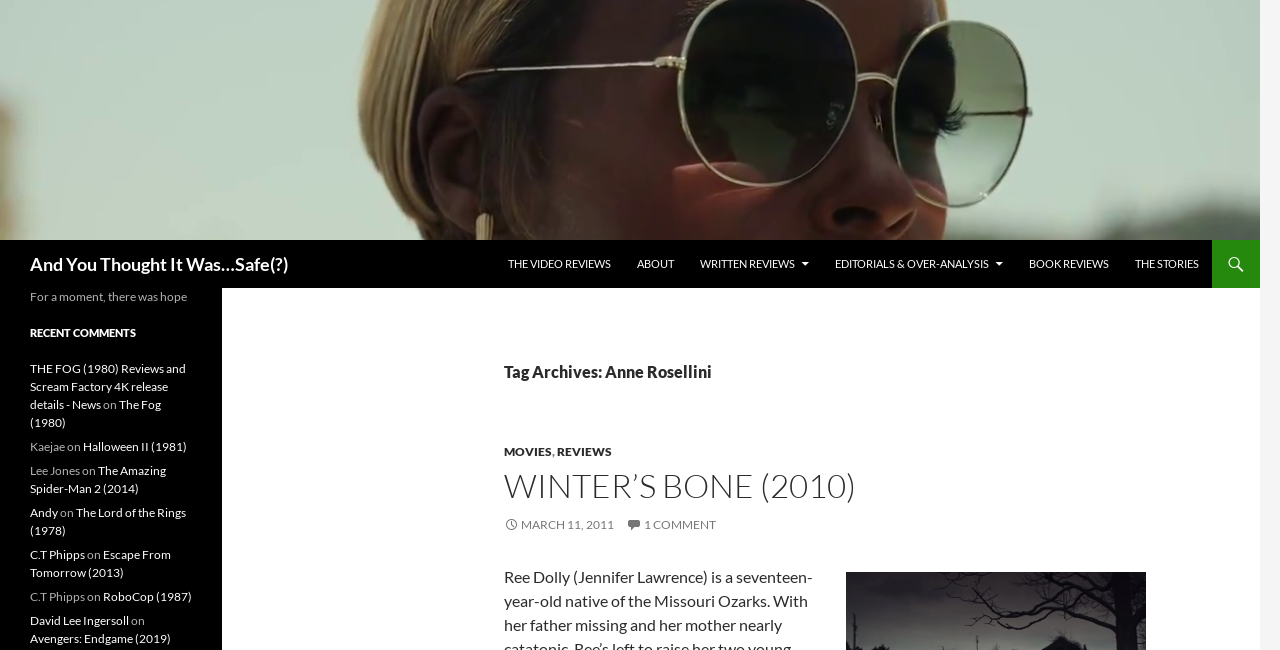Write an extensive caption that covers every aspect of the webpage.

The webpage appears to be a blog or review website, with a focus on movies and written reviews. At the top of the page, there is a large image with the title "And You Thought It Was…Safe(?)" and a link with the same text. Below this, there is a heading with the same title, followed by a link to "Search" and another link to "SKIP TO CONTENT".

To the right of these links, there is a navigation menu with several options, including "THE VIDEO REVIEWS", "ABOUT", "WRITTEN REVIEWS", "EDITORIALS & OVER-ANALYSIS", "BOOK REVIEWS", and "THE STORIES". Each of these options is a link.

Below the navigation menu, there is a header with the title "Tag Archives: Anne Rosellini". This is followed by a series of links to different movie titles, including "WINTER’S BONE (2010)", "MOVIES", and "REVIEWS". There is also a link to a specific date, "MARCH 11, 2011", and a link to "1 COMMENT".

Further down the page, there is a heading that reads "For a moment, there was hope", followed by another heading that reads "RECENT COMMENTS". Below this, there is a list of recent comments, each with a link to a specific article or review. The comments are listed in a vertical column, with the most recent comment at the top.

There are a total of 7 links to different movie titles, and 11 links to specific articles or reviews. There are also several static text elements, including commas and the word "on", which are used to separate the different comments.